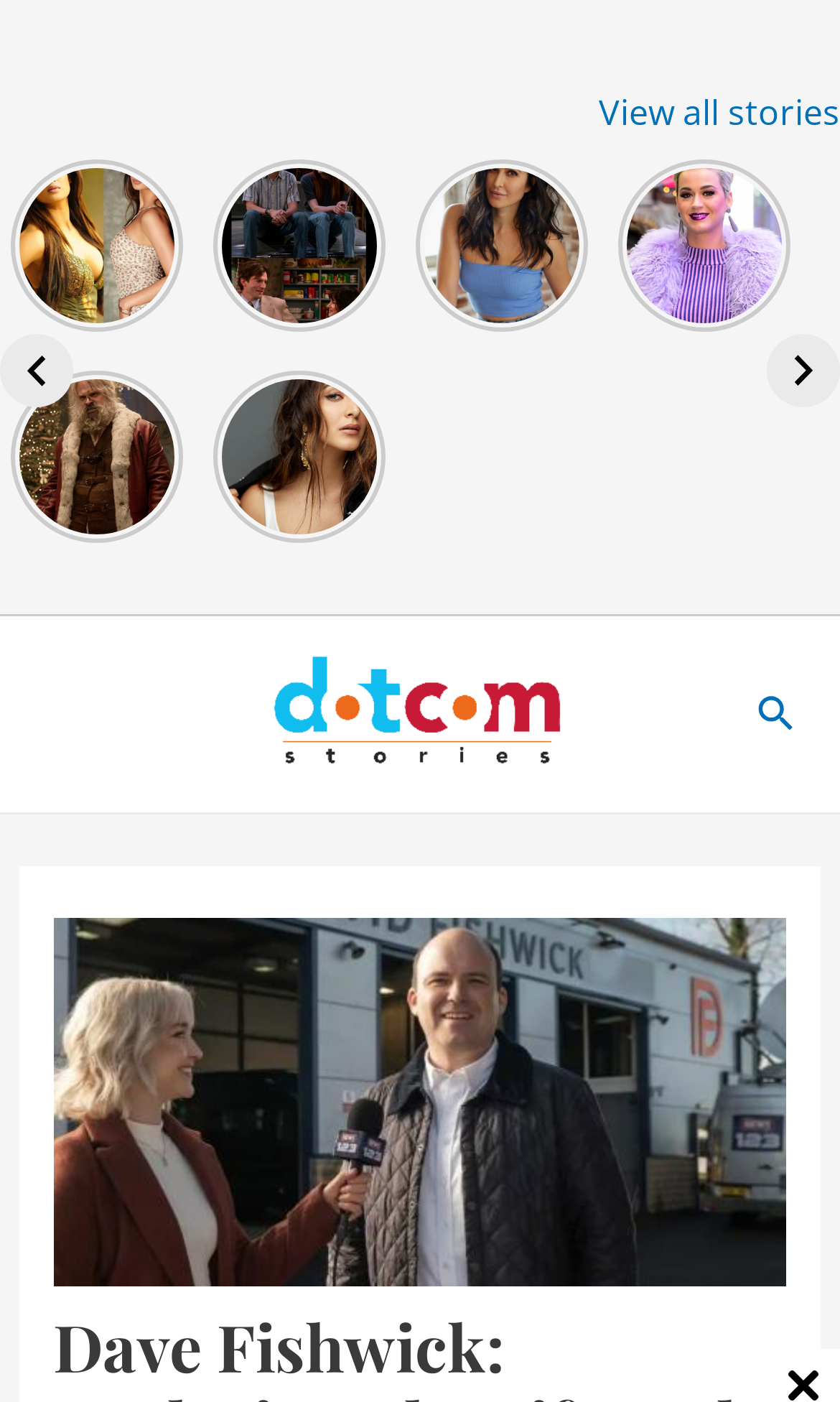Kindly determine the bounding box coordinates for the area that needs to be clicked to execute this instruction: "Go to the homepage of DotComStories".

[0.292, 0.49, 0.708, 0.524]